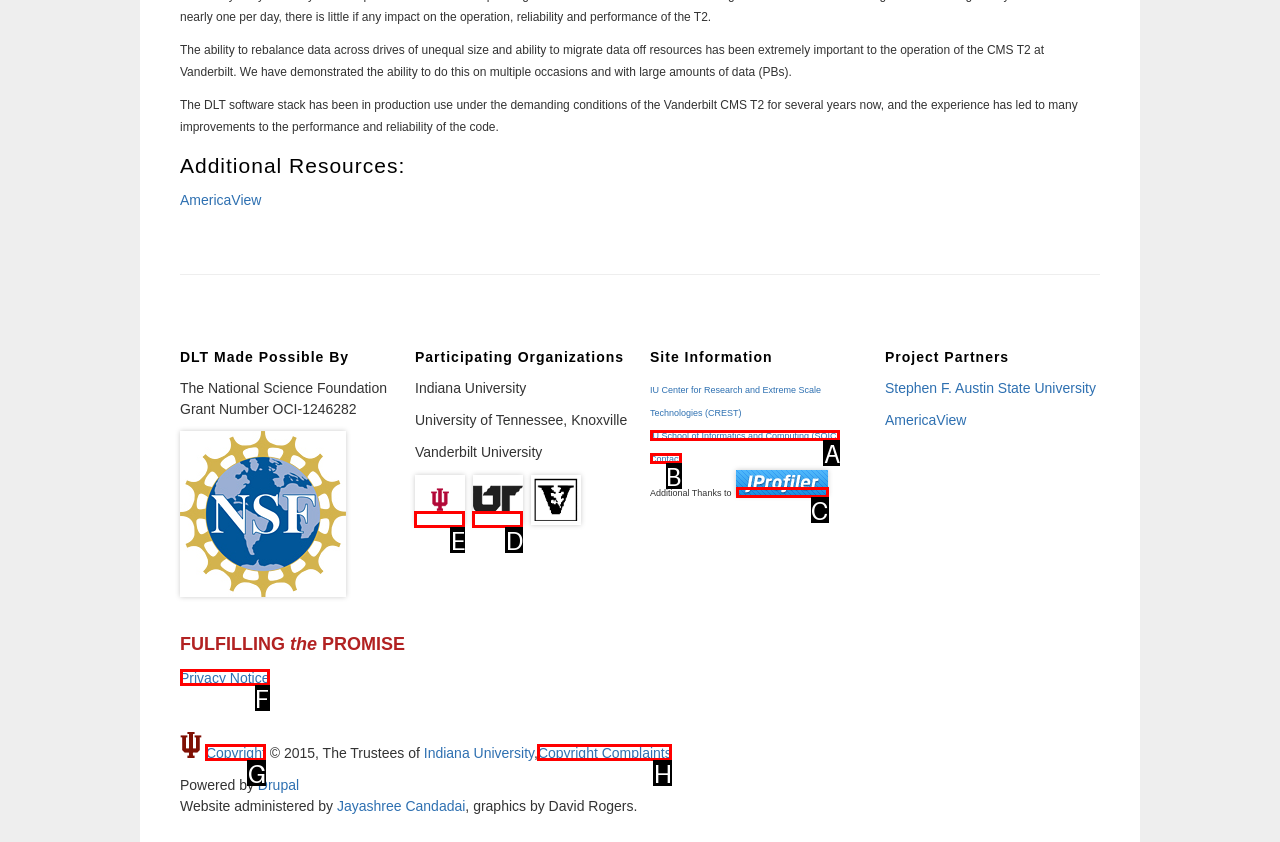Identify the correct UI element to click for this instruction: Go to Indiana University
Respond with the appropriate option's letter from the provided choices directly.

E